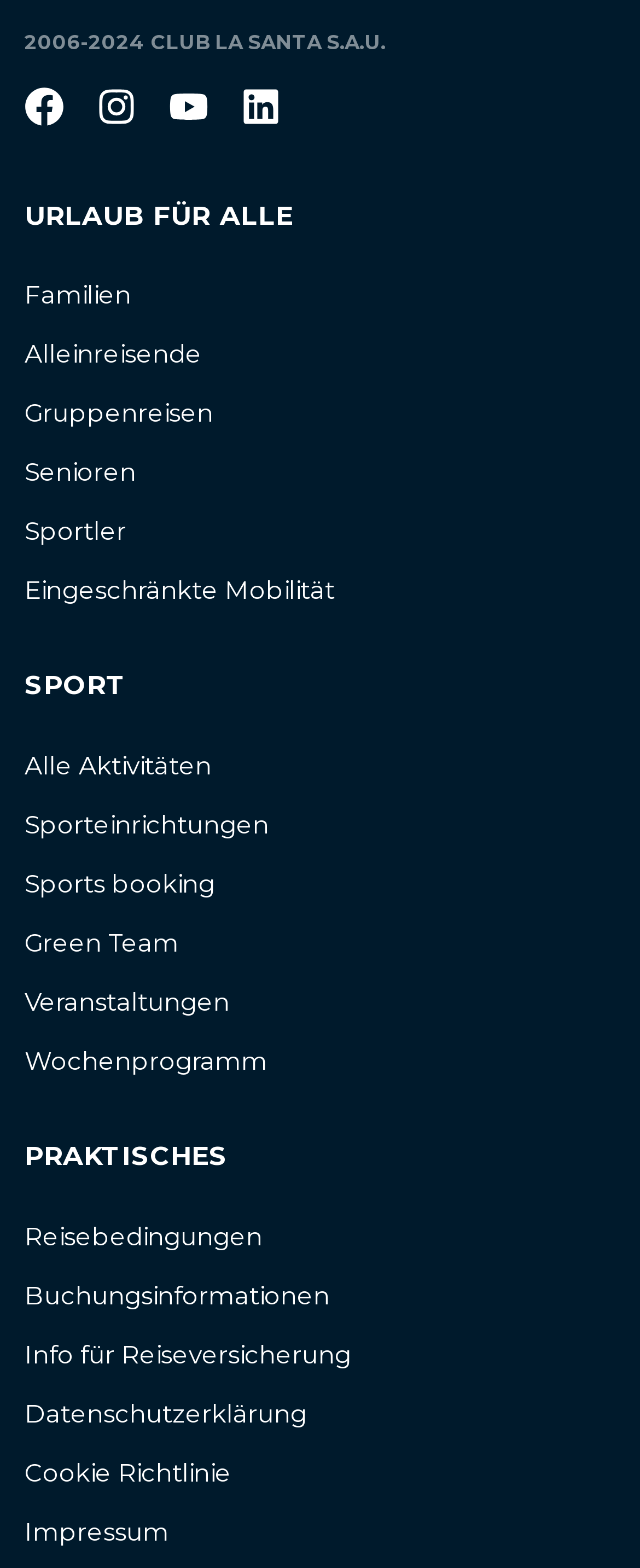What is the name of the company?
Answer the question with detailed information derived from the image.

The company name is obtained from the StaticText element with ID 296, which has the text '2006-2024 CLUB LA SANTA S.A.U.'.